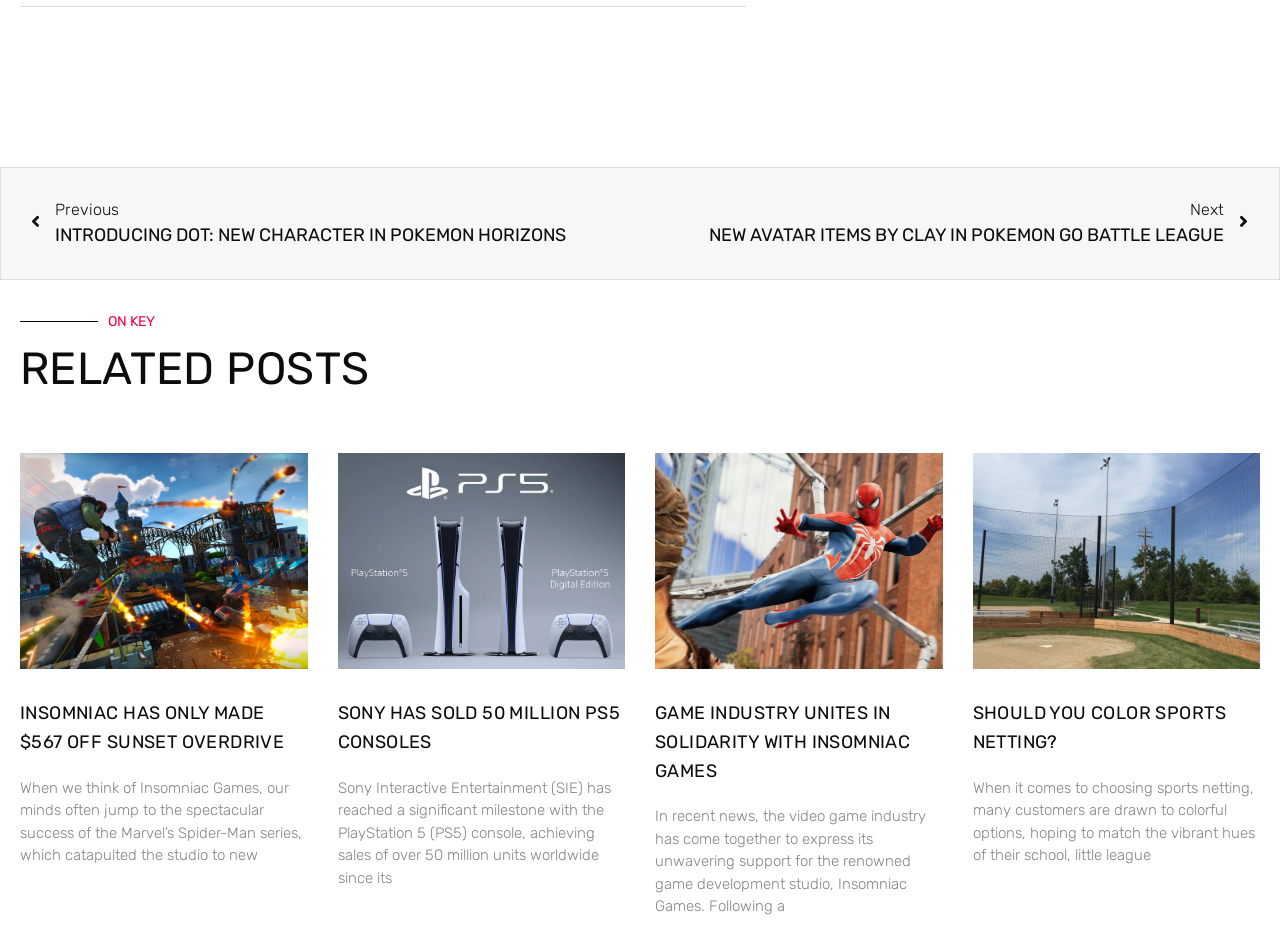Respond to the question below with a single word or phrase: What is the title of the first article?

INSOMNIAC HAS ONLY MADE $567 OFF SUNSET OVERDRIVE